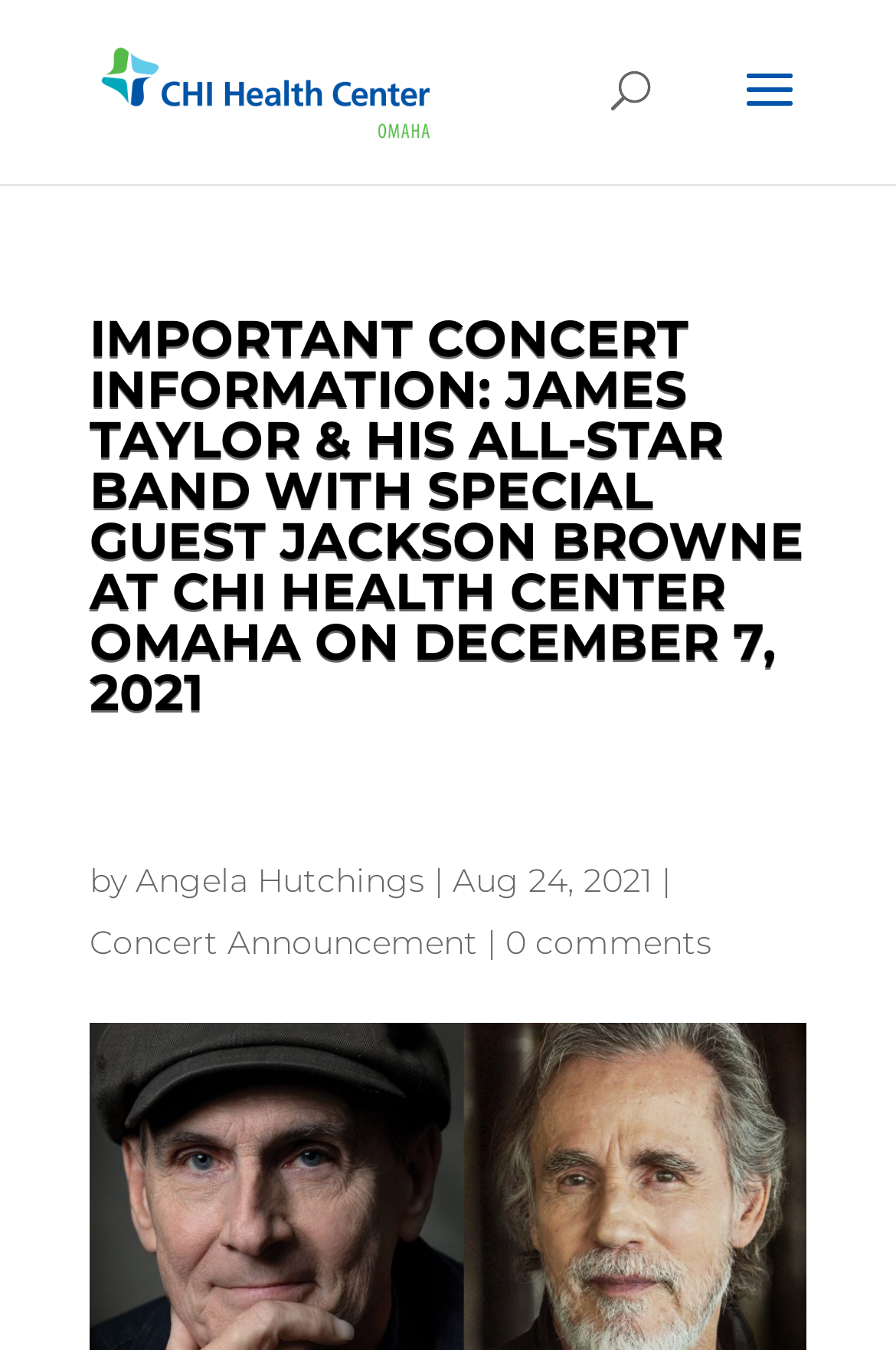Who wrote the concert announcement?
Refer to the image and provide a one-word or short phrase answer.

Angela Hutchings